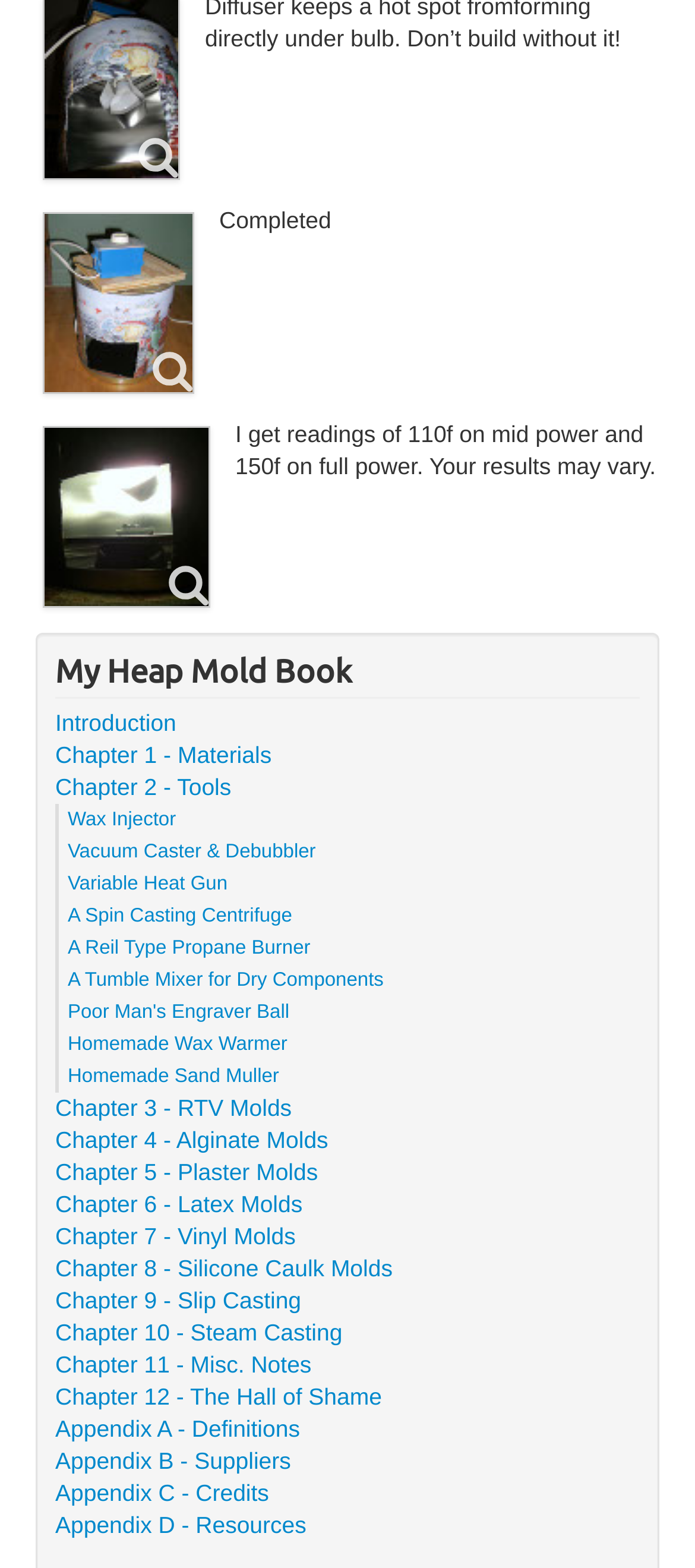Find the bounding box coordinates of the clickable element required to execute the following instruction: "Click the 'Introduction' link". Provide the coordinates as four float numbers between 0 and 1, i.e., [left, top, right, bottom].

[0.079, 0.451, 0.921, 0.472]